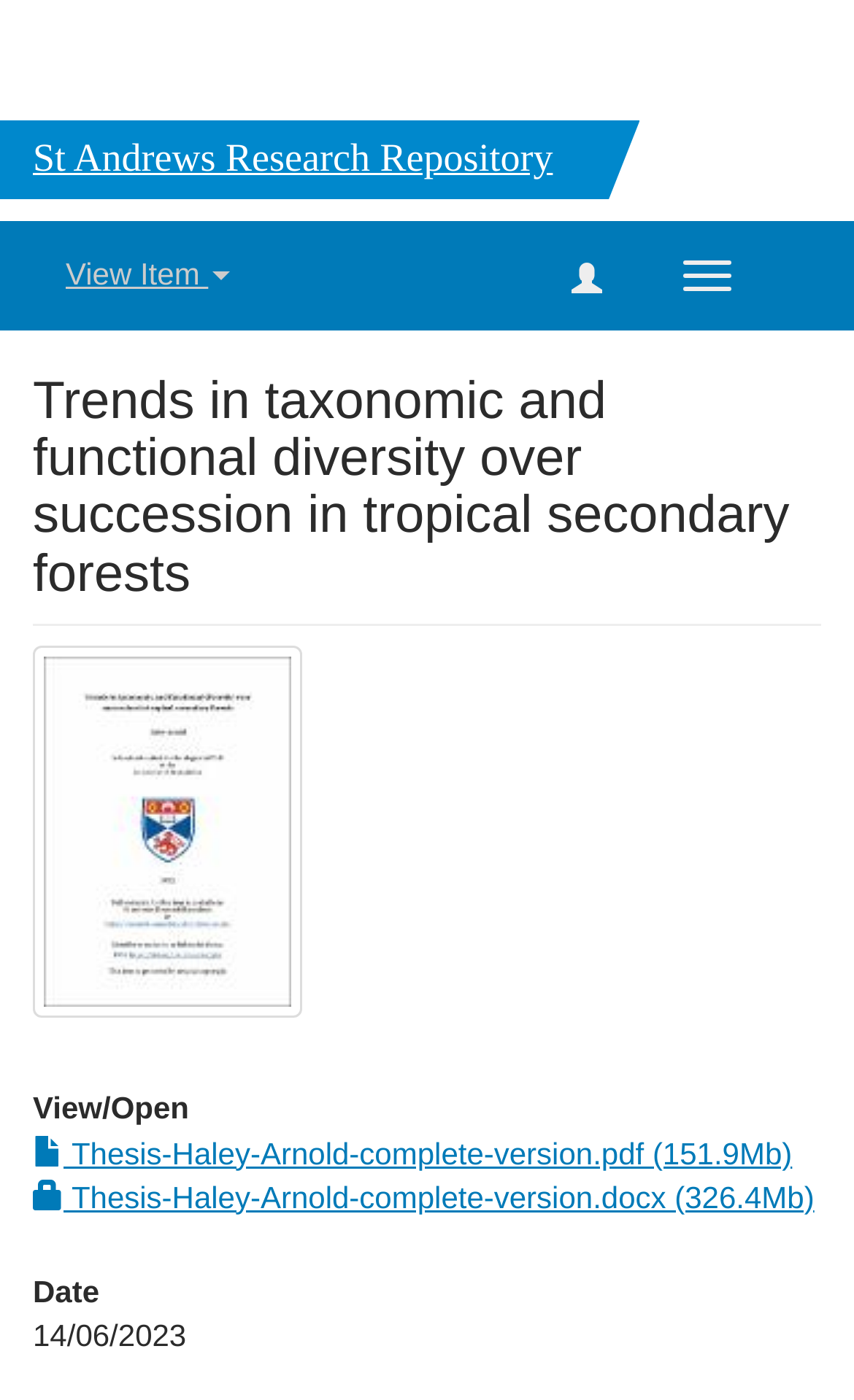Respond with a single word or short phrase to the following question: 
How many file formats are available for the thesis?

2